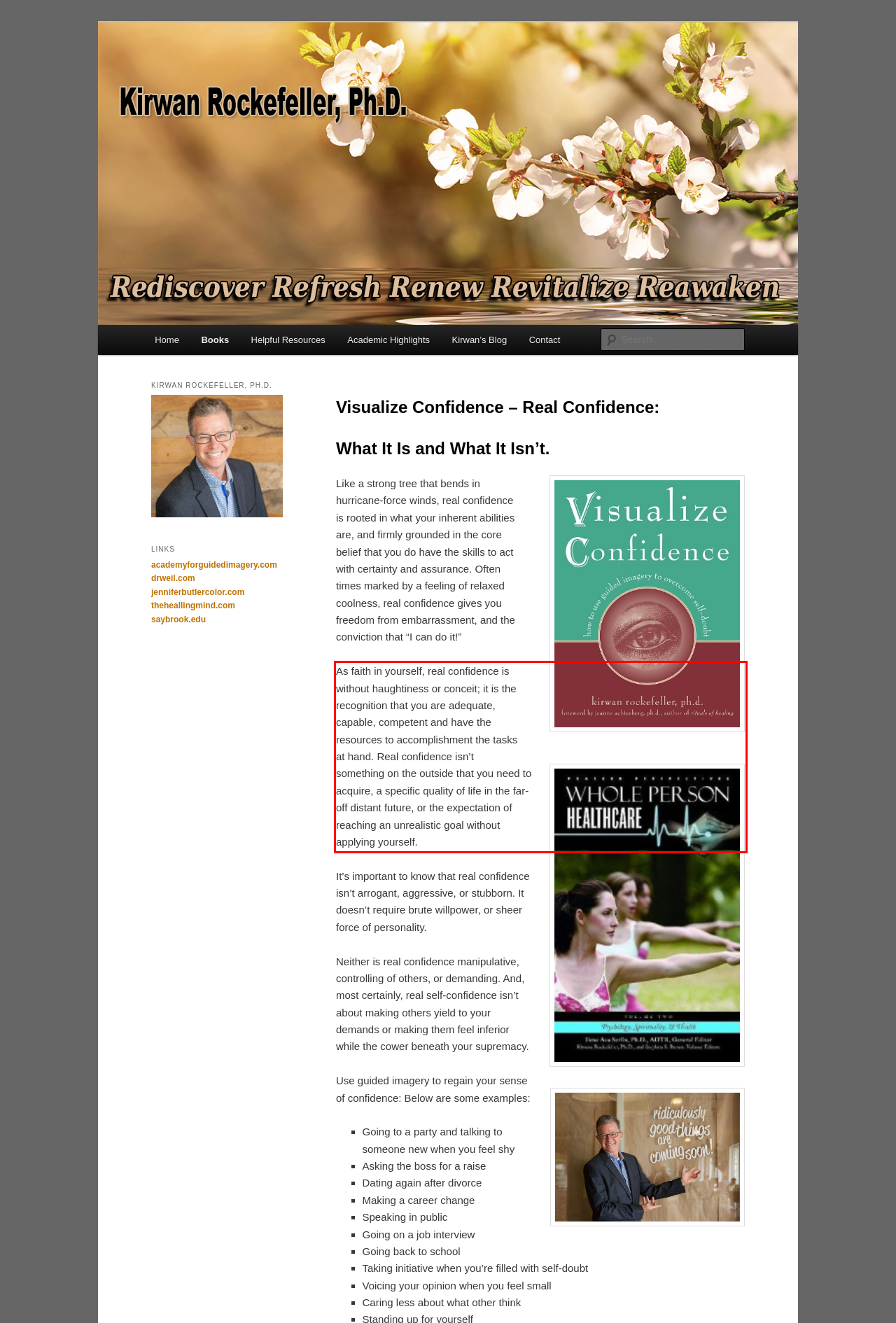Analyze the screenshot of the webpage that features a red bounding box and recognize the text content enclosed within this red bounding box.

As faith in yourself, real confidence is without haughtiness or conceit; it is the recognition that you are adequate, capable, competent and have the resources to accomplishment the tasks at hand. Real confidence isn’t something on the outside that you need to acquire, a specific quality of life in the far-off distant future, or the expectation of reaching an unrealistic goal without applying yourself.